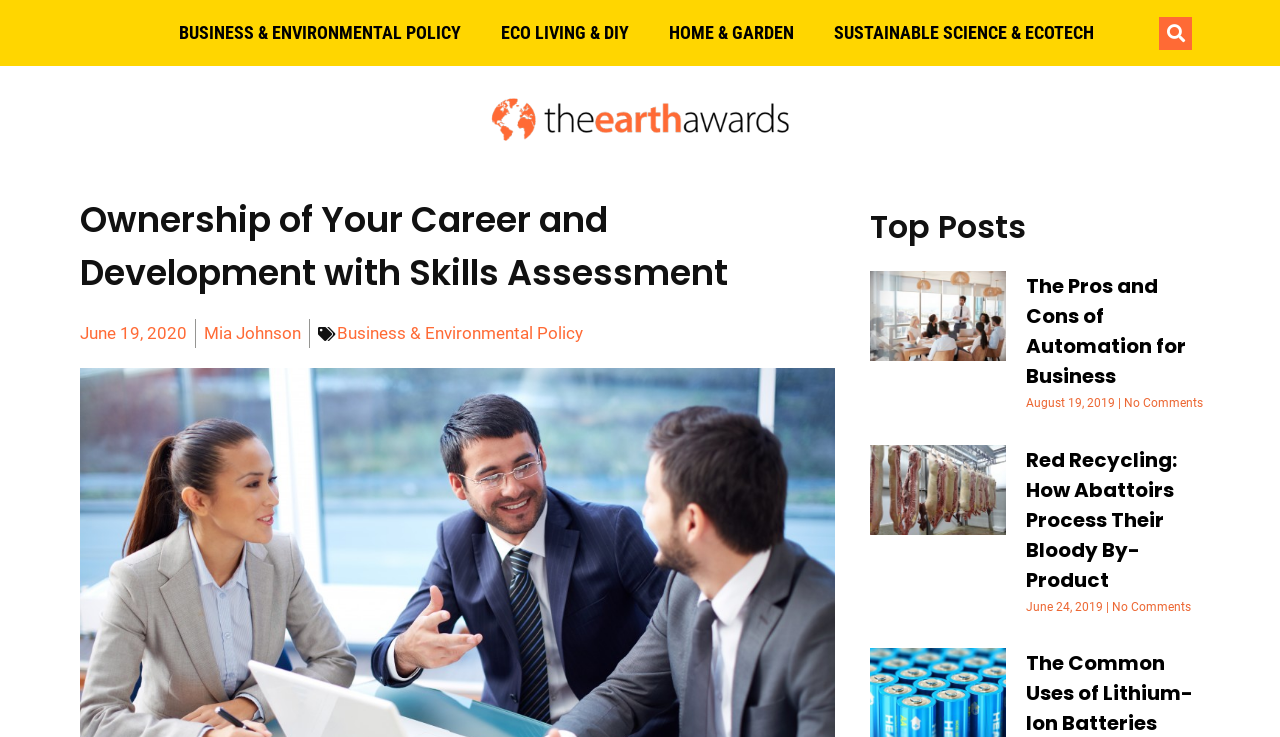Locate the bounding box coordinates of the region to be clicked to comply with the following instruction: "Search for something". The coordinates must be four float numbers between 0 and 1, in the form [left, top, right, bottom].

[0.903, 0.022, 0.932, 0.067]